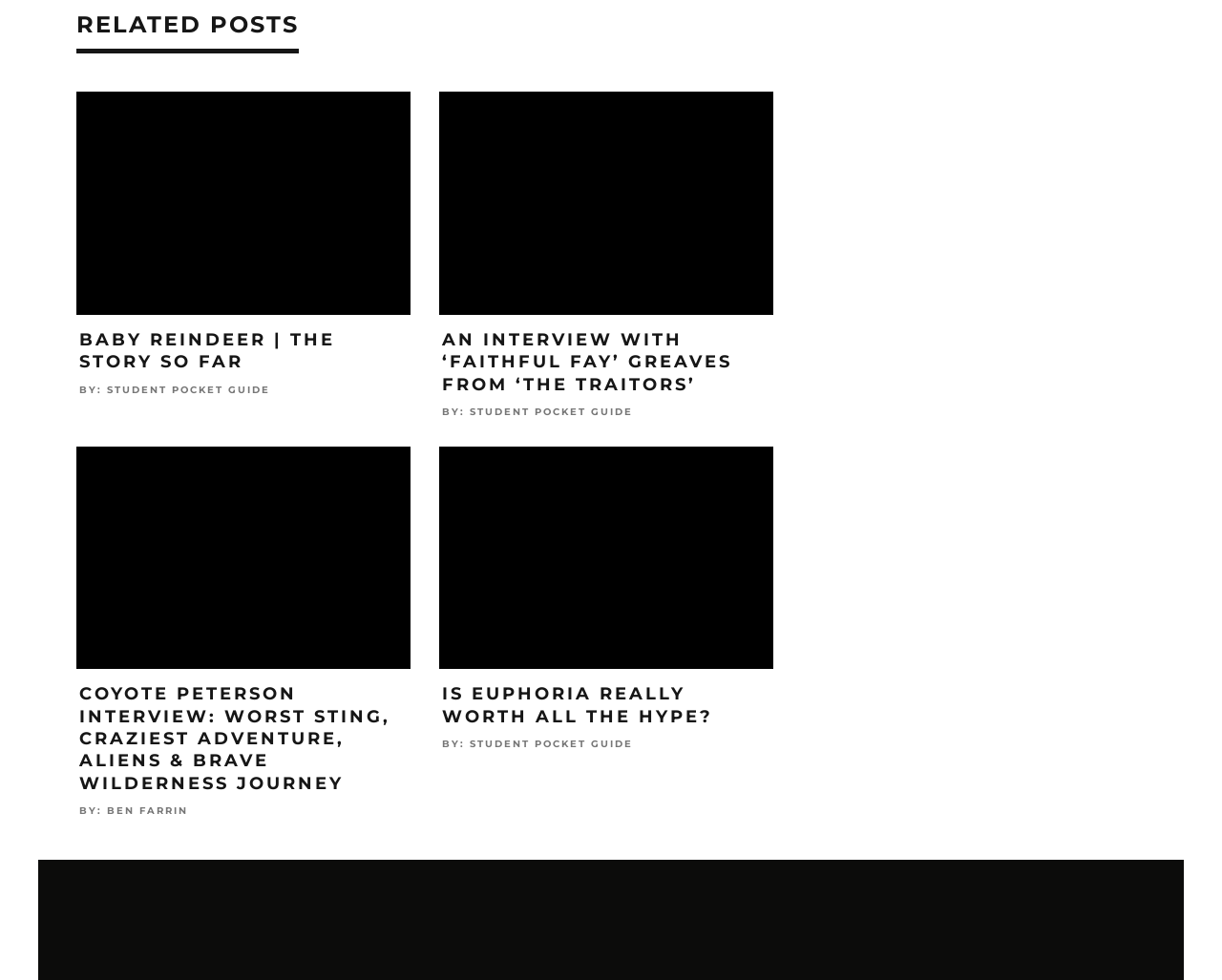Indicate the bounding box coordinates of the clickable region to achieve the following instruction: "Click on the link to read about Baby Reindeer."

[0.062, 0.307, 0.336, 0.325]